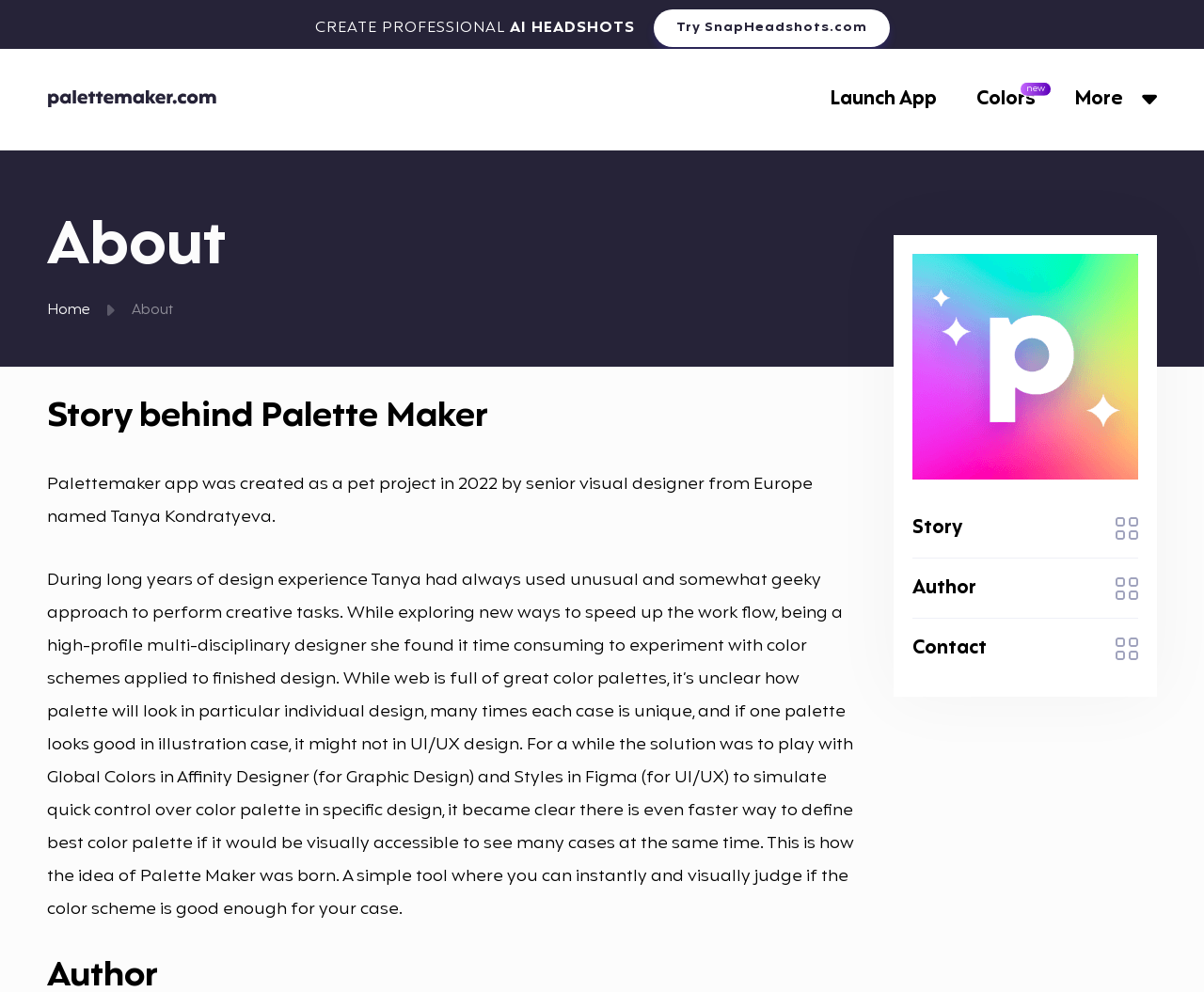Find and indicate the bounding box coordinates of the region you should select to follow the given instruction: "Click the 'Try SnapHeadshots.com' link".

[0.543, 0.009, 0.739, 0.047]